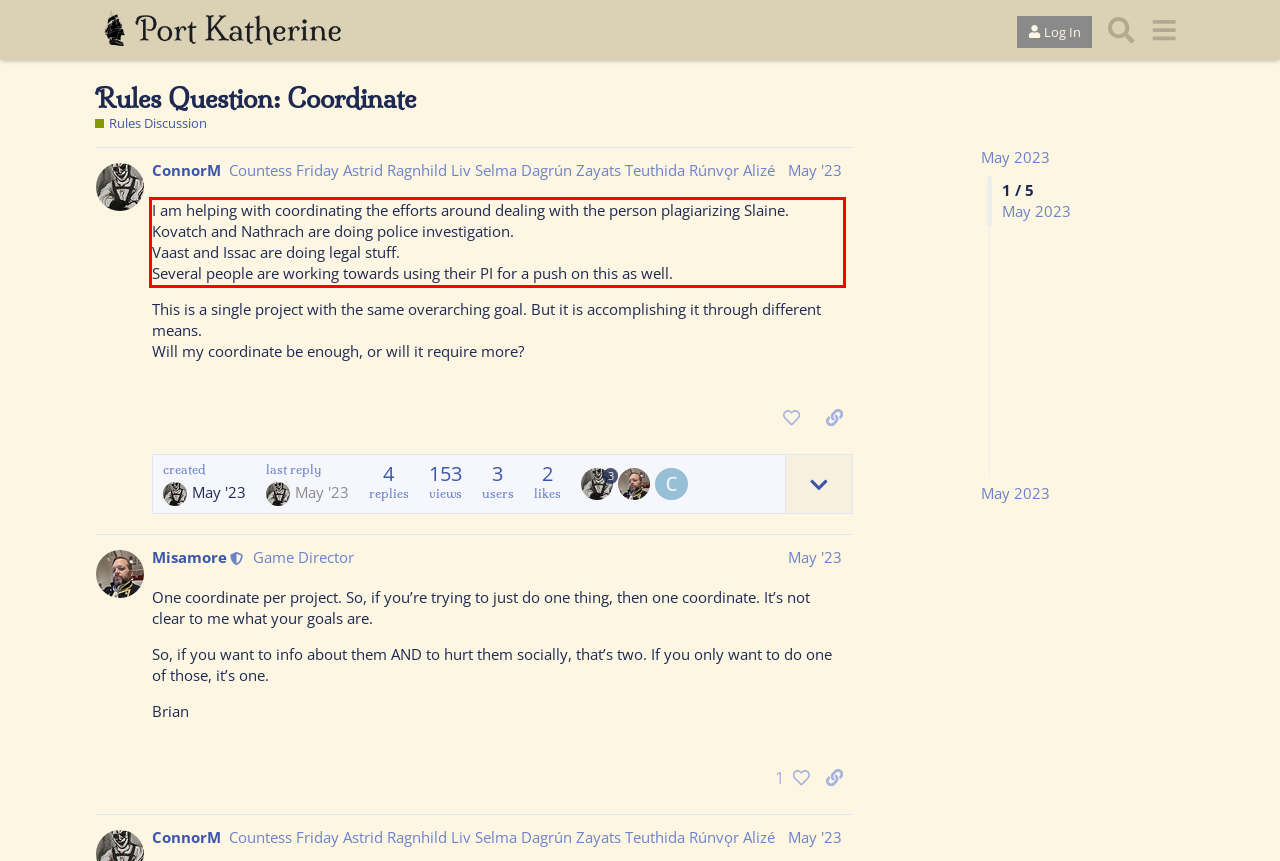Please extract the text content from the UI element enclosed by the red rectangle in the screenshot.

I am helping with coordinating the efforts around dealing with the person plagiarizing Slaine. Kovatch and Nathrach are doing police investigation. Vaast and Issac are doing legal stuff. Several people are working towards using their PI for a push on this as well.